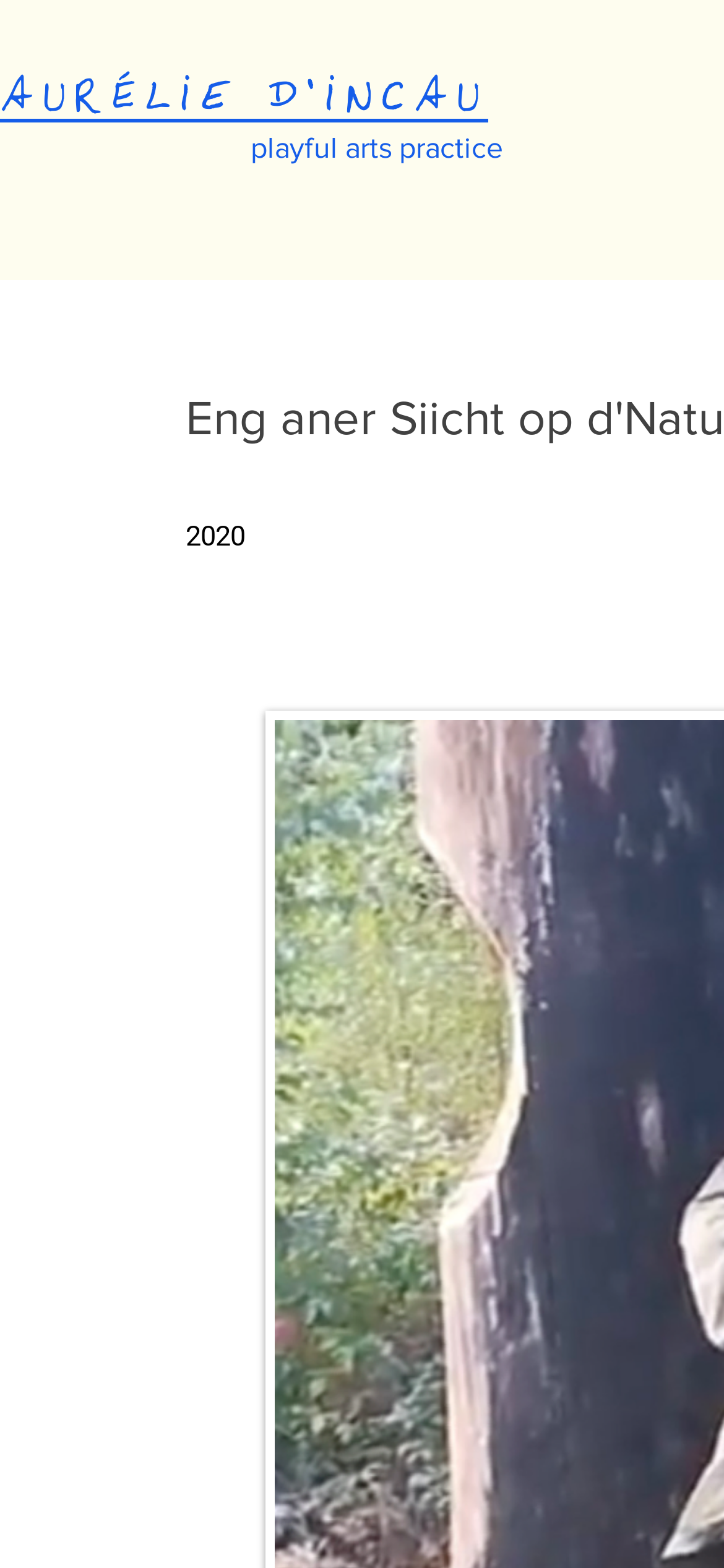Identify the bounding box of the UI component described as: "AURÉLIE D'INCAU".

[0.0, 0.045, 0.674, 0.08]